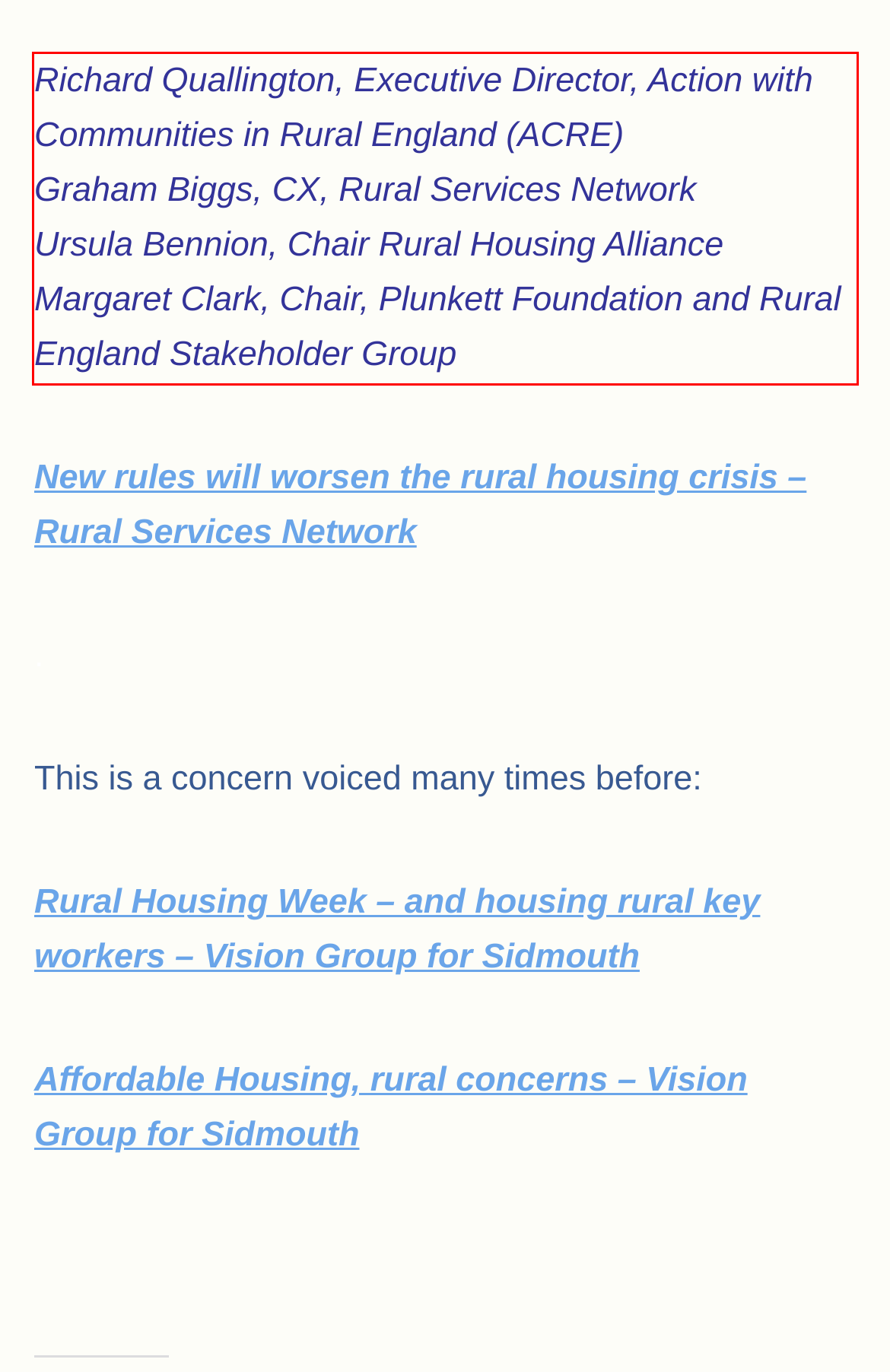Look at the provided screenshot of the webpage and perform OCR on the text within the red bounding box.

Richard Quallington, Executive Director, Action with Communities in Rural England (ACRE) Graham Biggs, CX, Rural Services Network Ursula Bennion, Chair Rural Housing Alliance Margaret Clark, Chair, Plunkett Foundation and Rural England Stakeholder Group